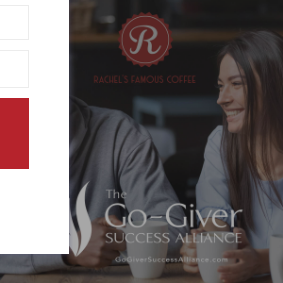Provide a single word or phrase to answer the given question: 
Where are the two individuals likely to be?

A café